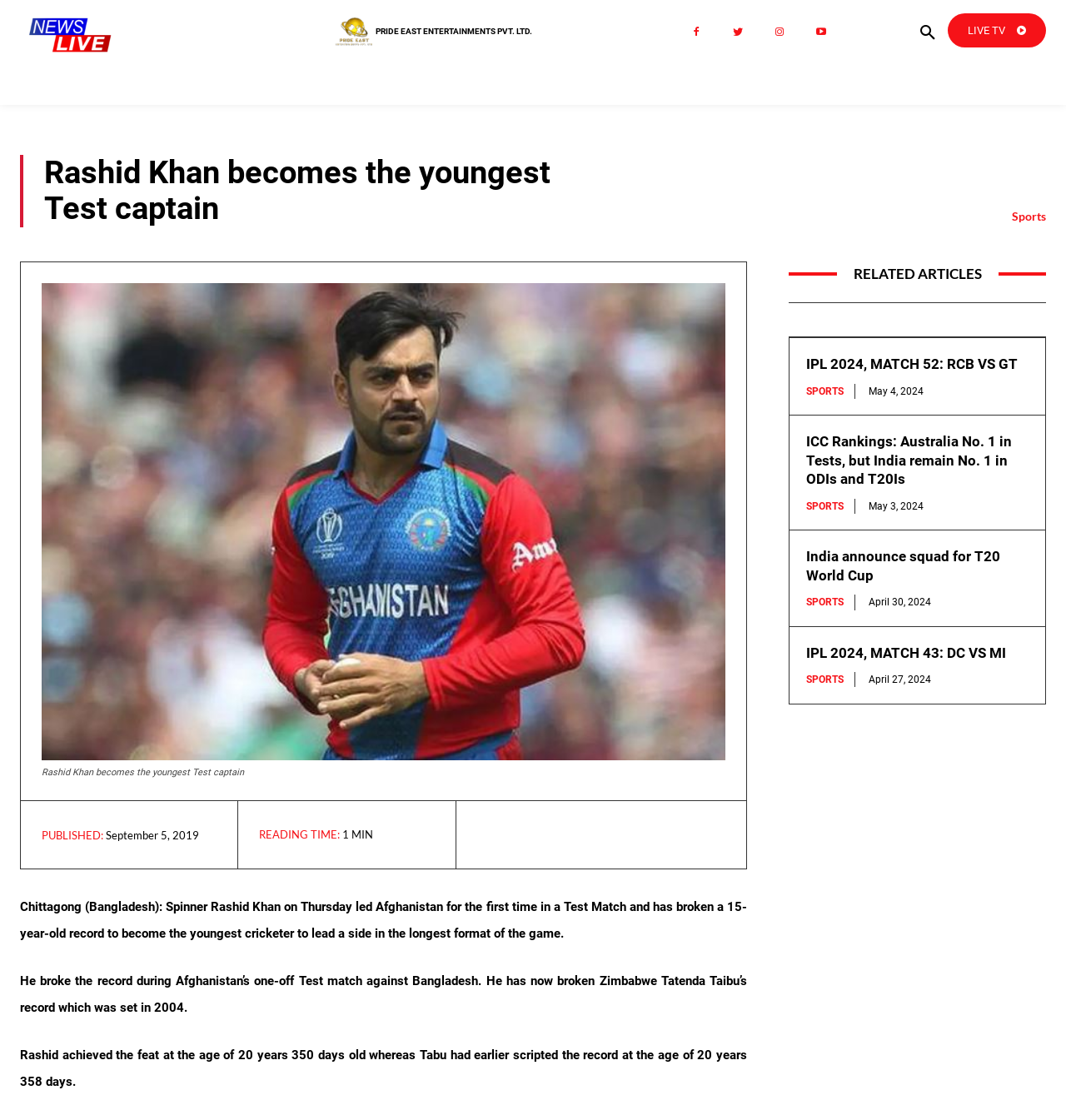What is the title or heading displayed on the webpage?

Rashid Khan becomes the youngest Test captain